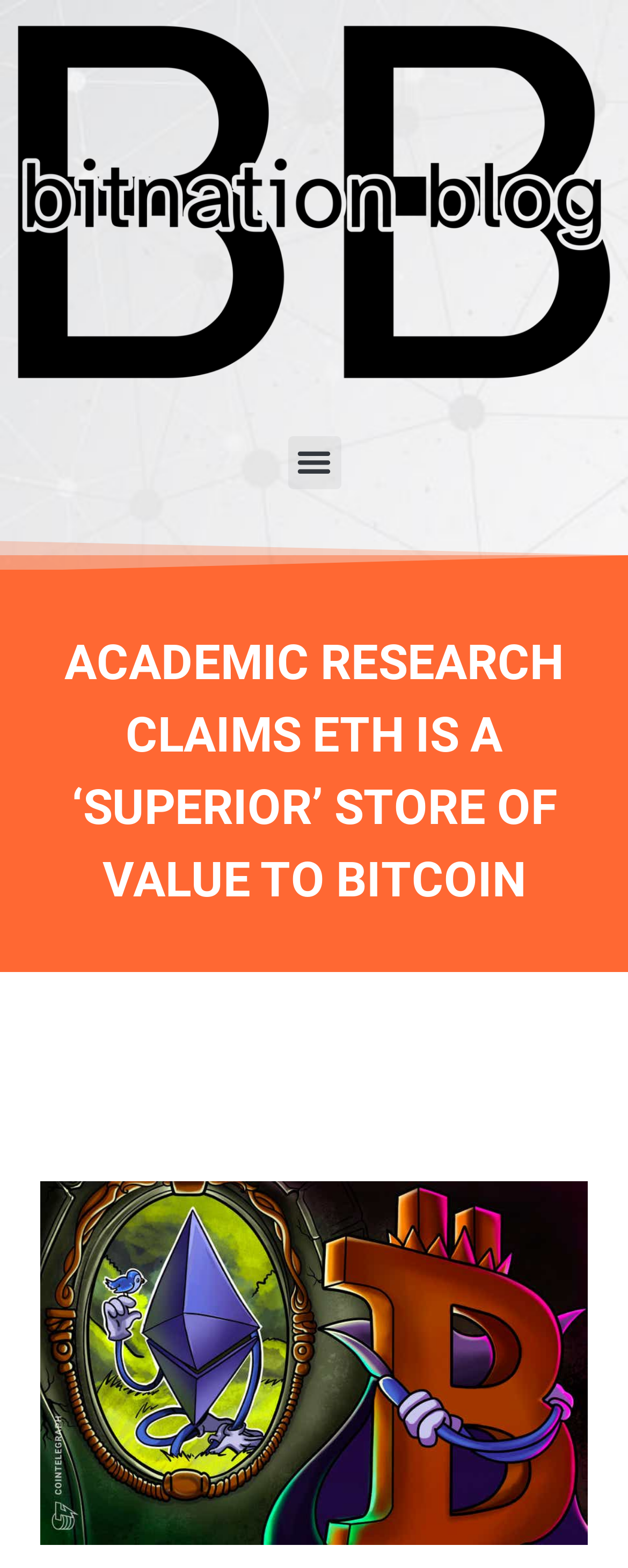Extract the main title from the webpage and generate its text.

ACADEMIC RESEARCH CLAIMS ETH IS A ‘SUPERIOR’ STORE OF VALUE TO BITCOIN